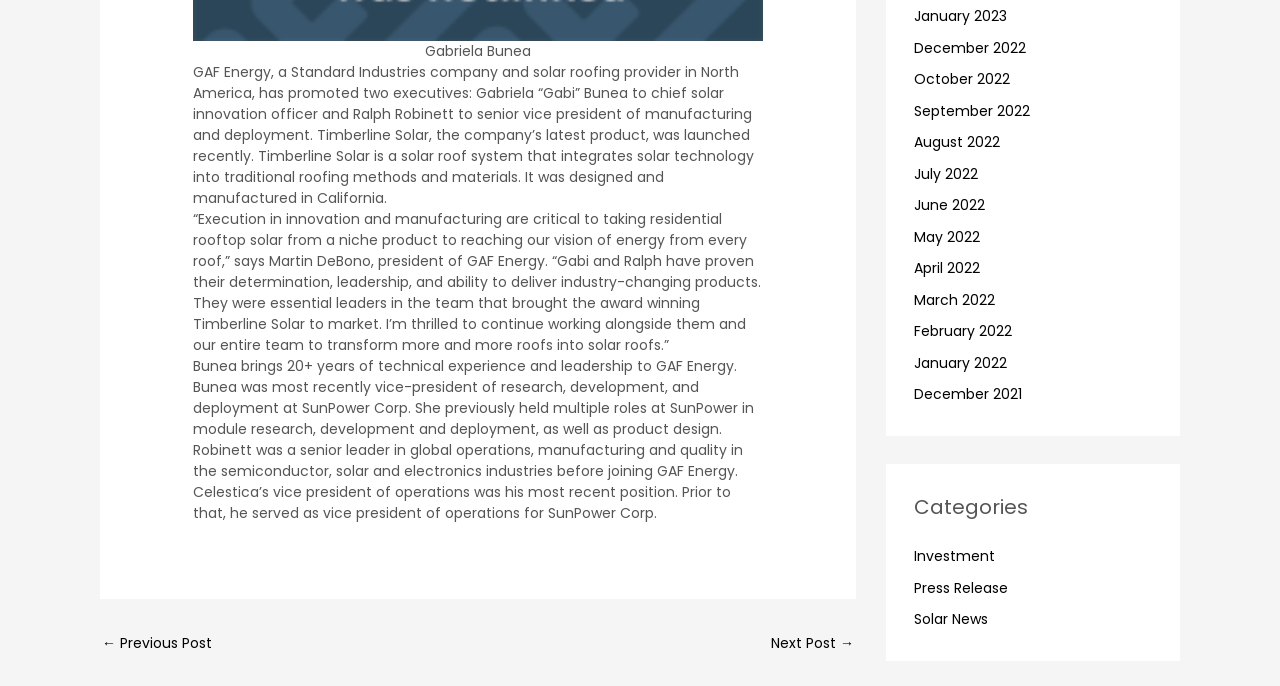What is the name of the solar roof system launched by GAF Energy?
Based on the content of the image, thoroughly explain and answer the question.

According to the webpage, Timberline Solar is a solar roof system that integrates solar technology into traditional roofing methods and materials, and it was designed and manufactured in California.